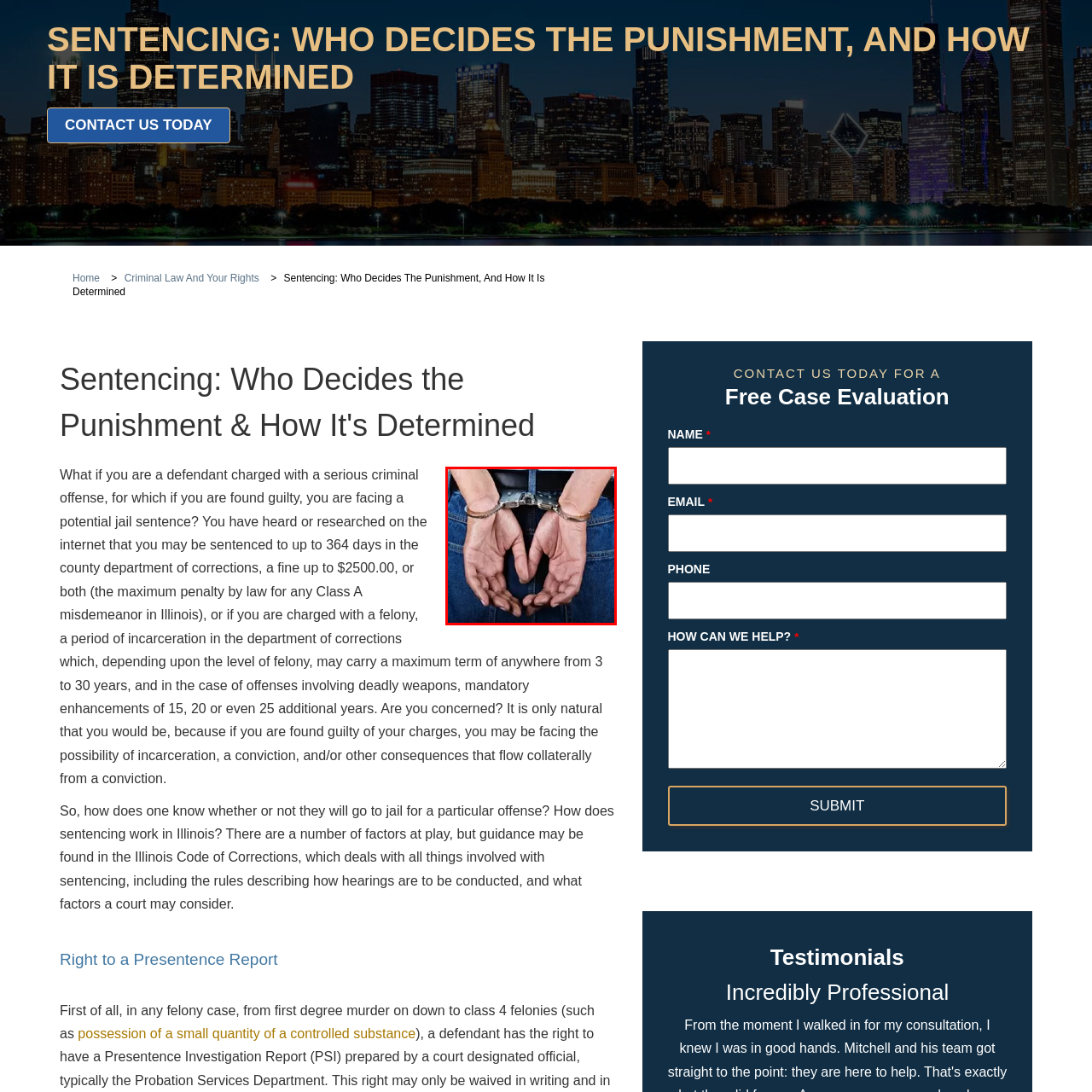What is the significance of the bare hands in the image?
Pay attention to the section of the image highlighted by the red bounding box and provide a comprehensive answer to the question.

The bare hands in the image serve to showcase the texture of the skin, which creates a stark contrast with the metal of the handcuffs. This visual element highlights the tangible consequences of being charged with a crime and adds to the overall impact of the image.